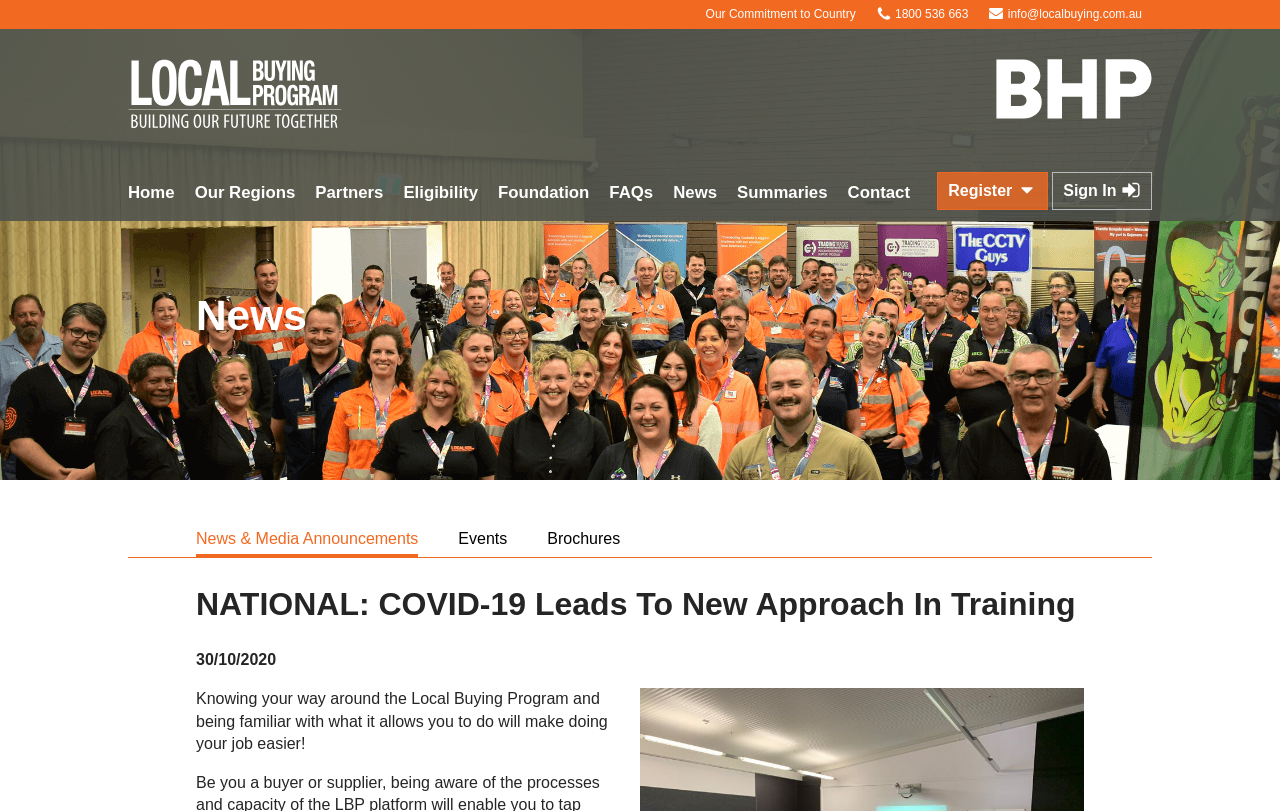How many buttons are there?
Based on the screenshot, answer the question with a single word or phrase.

2